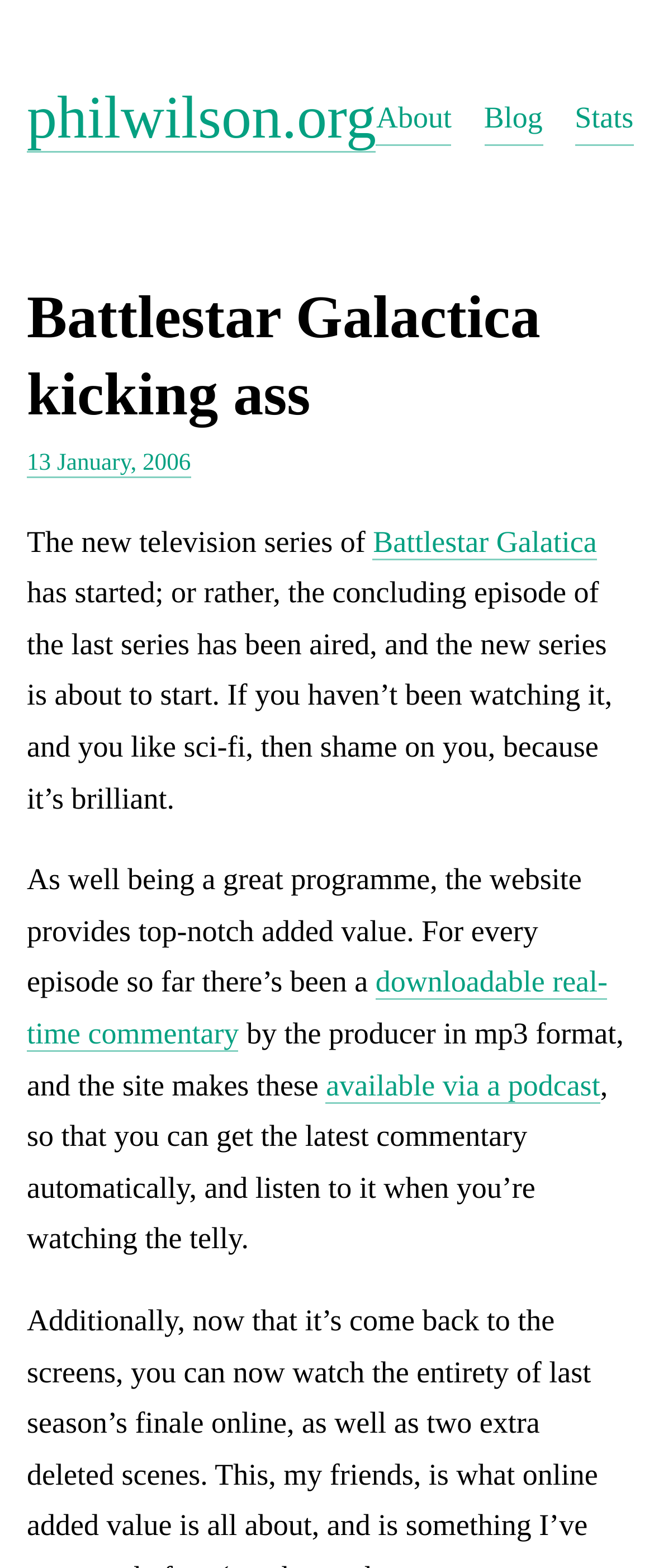Determine the bounding box coordinates of the target area to click to execute the following instruction: "visit blog."

[0.74, 0.059, 0.83, 0.093]